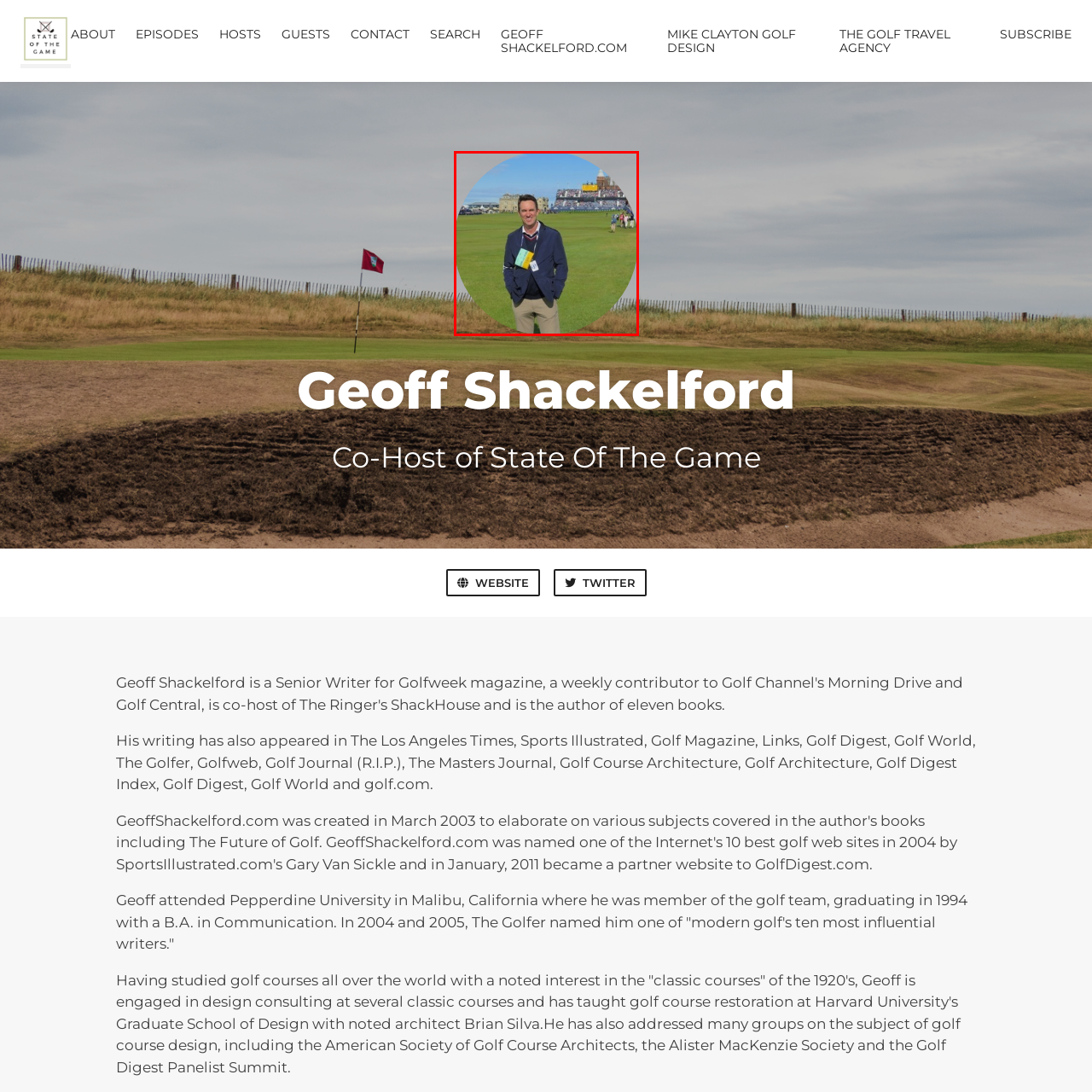Examine the image inside the red bounding box and deliver a thorough answer to the question that follows, drawing information from the image: What is the atmosphere of the golf tournament?

The caption describes the scene as a 'bustling scene from a significant golf tournament' with 'crowds gathered in the stands', which suggests a lively and energetic atmosphere, rather than a dull or quiet one.